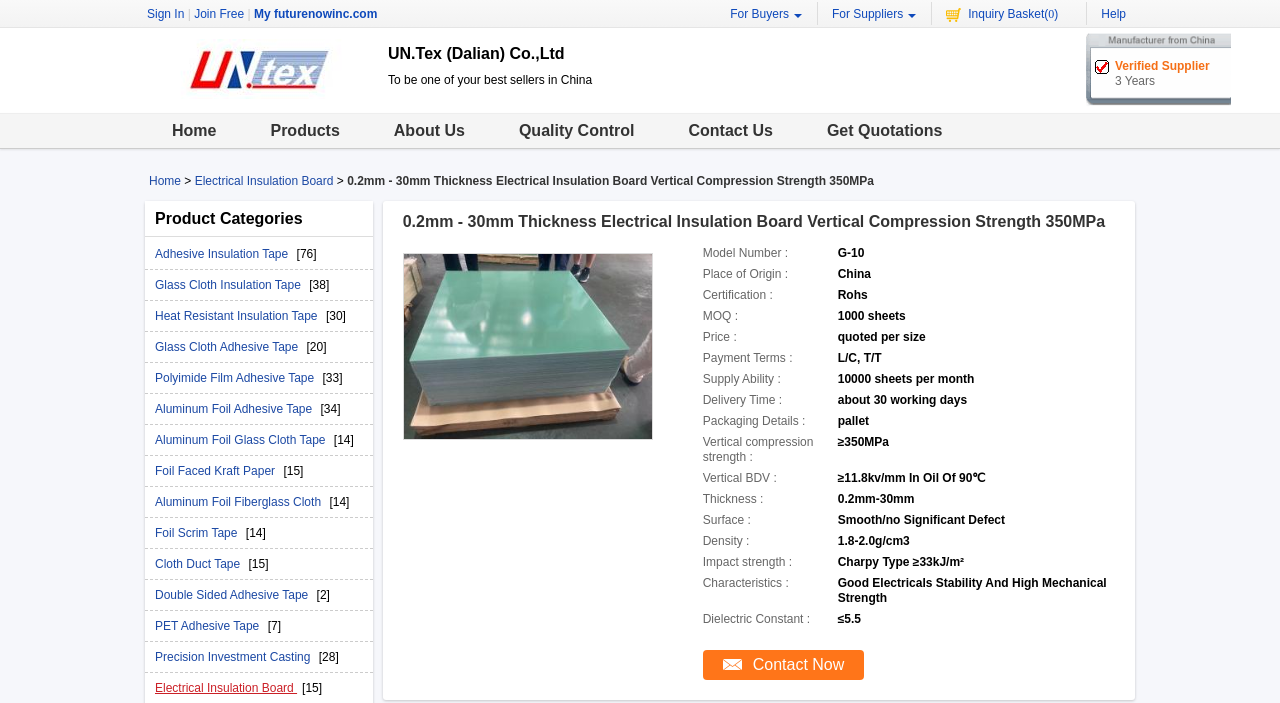Please identify the bounding box coordinates of the clickable element to fulfill the following instruction: "Get quotations". The coordinates should be four float numbers between 0 and 1, i.e., [left, top, right, bottom].

[0.625, 0.162, 0.757, 0.211]